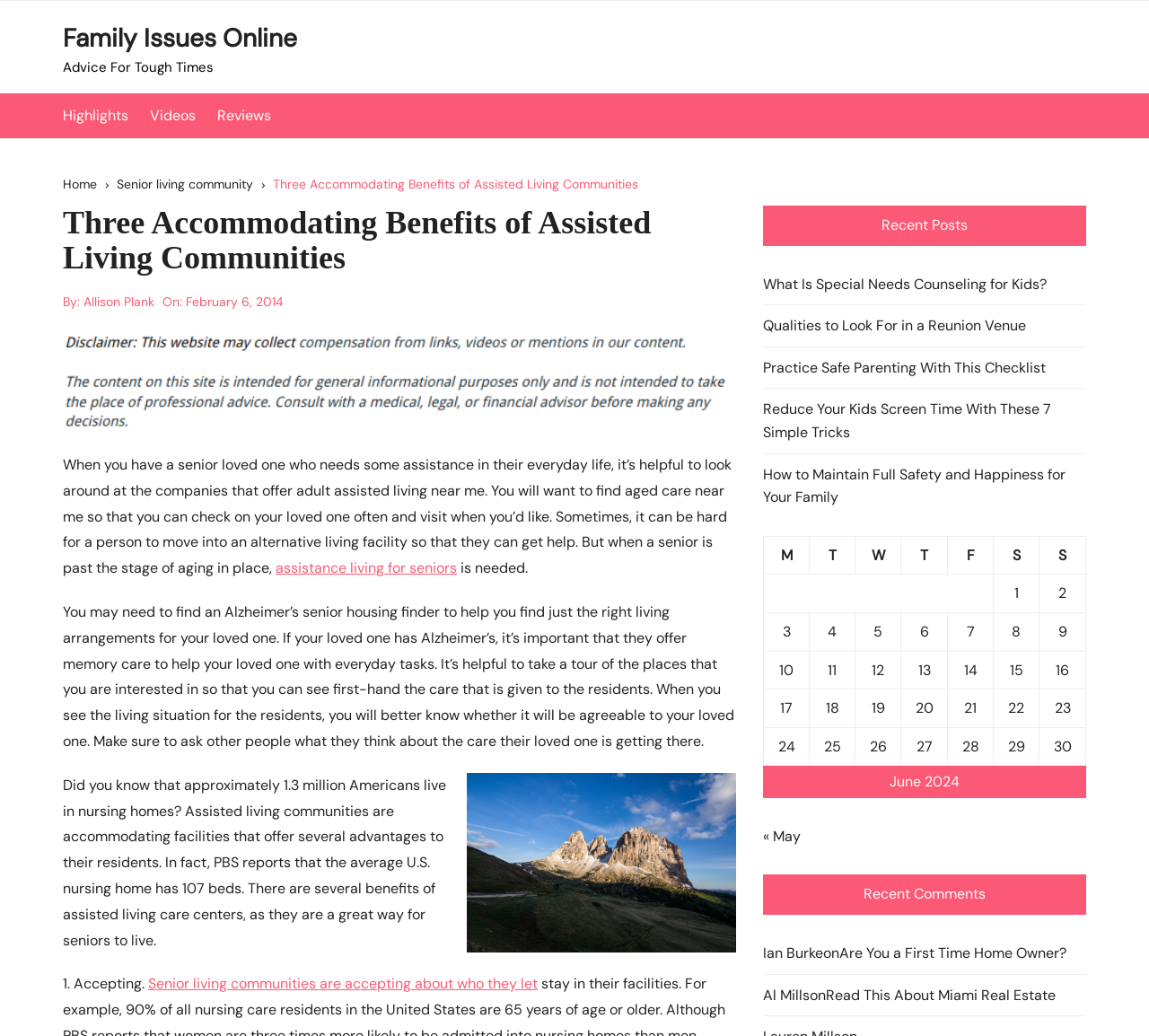Extract the bounding box coordinates for the UI element described as: "« May".

[0.664, 0.798, 0.697, 0.816]